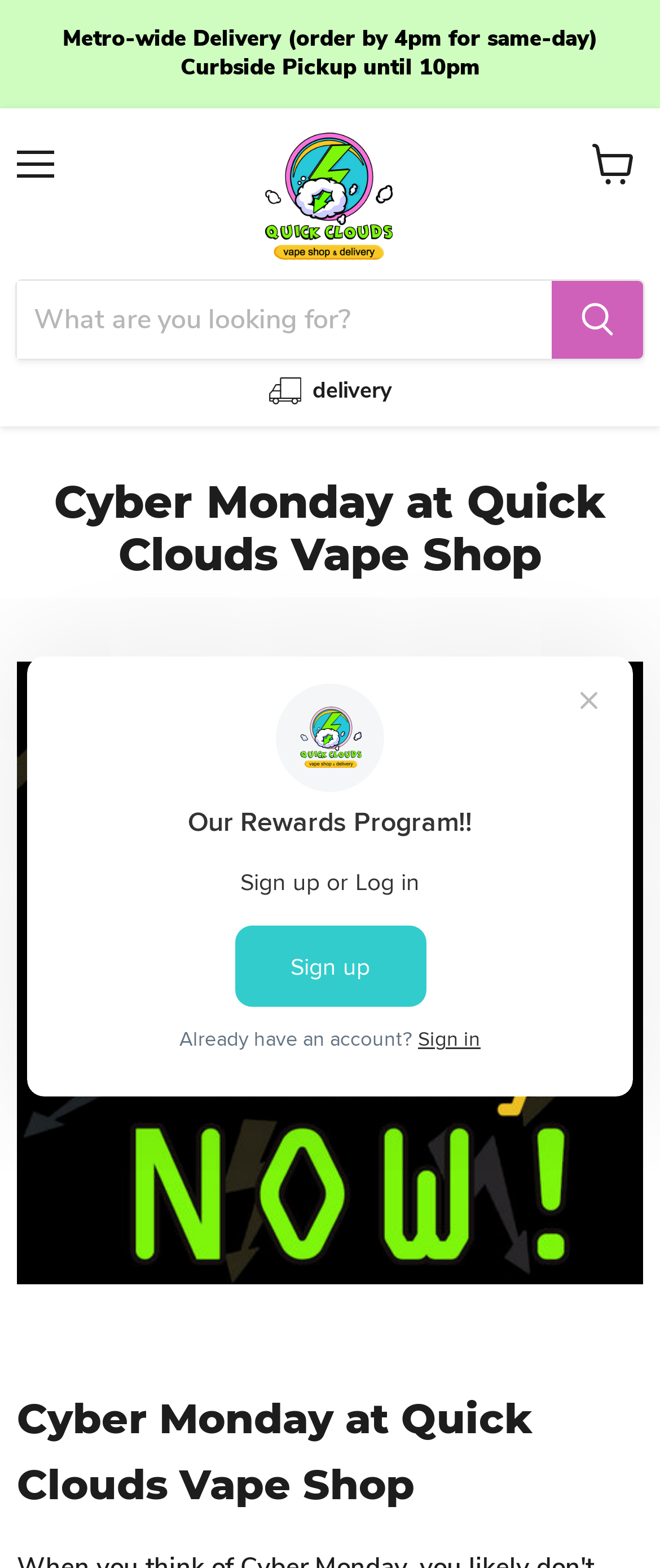Provide the bounding box coordinates of the HTML element described by the text: "View cart". The coordinates should be in the format [left, top, right, bottom] with values between 0 and 1.

[0.872, 0.081, 0.987, 0.129]